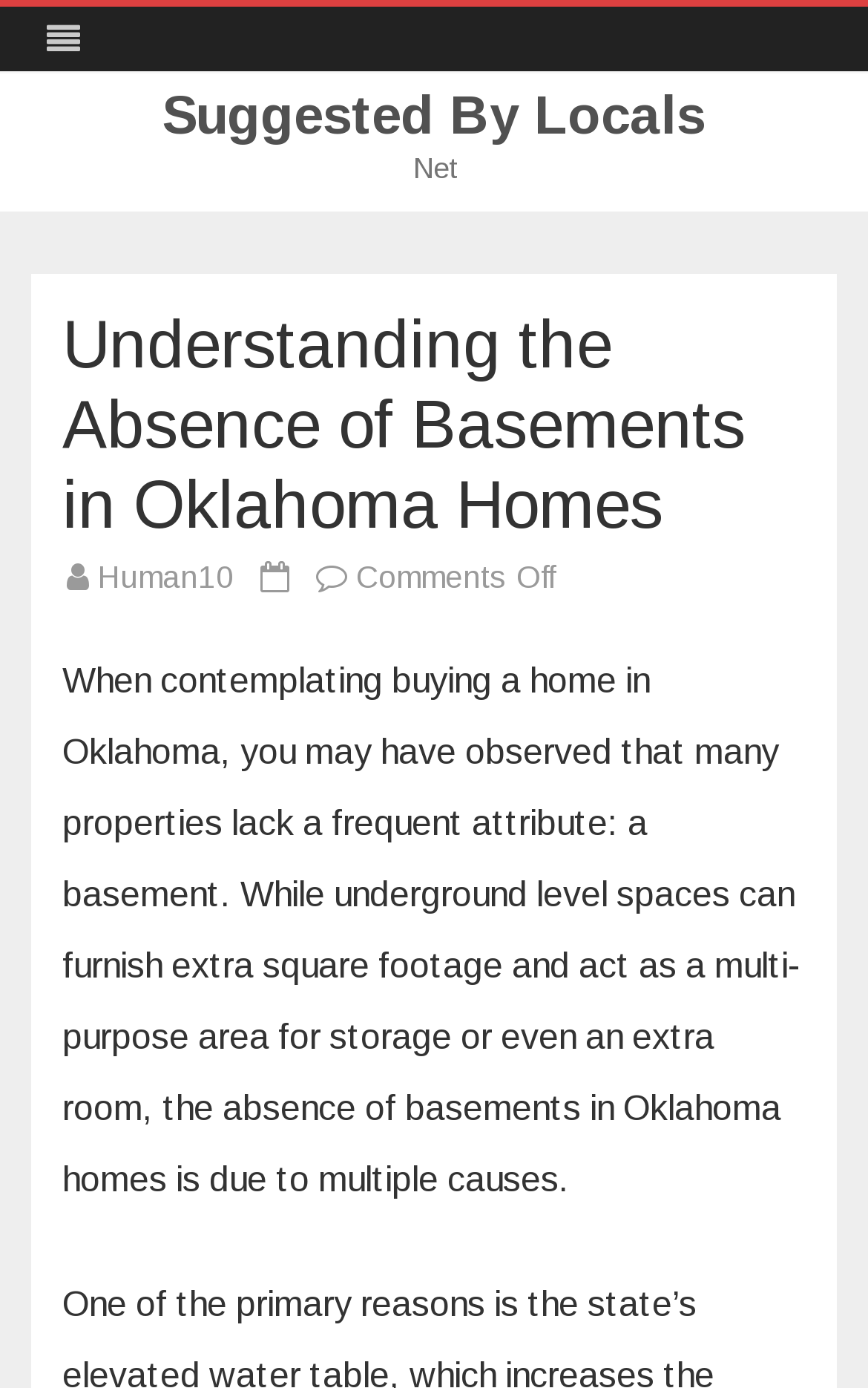What is the purpose of underground level spaces?
Please respond to the question thoroughly and include all relevant details.

According to the article, underground level spaces can furnish extra square footage and act as a multi-purpose area for storage or even an extra room, which implies that the purpose of such spaces is to provide additional living or storage areas.